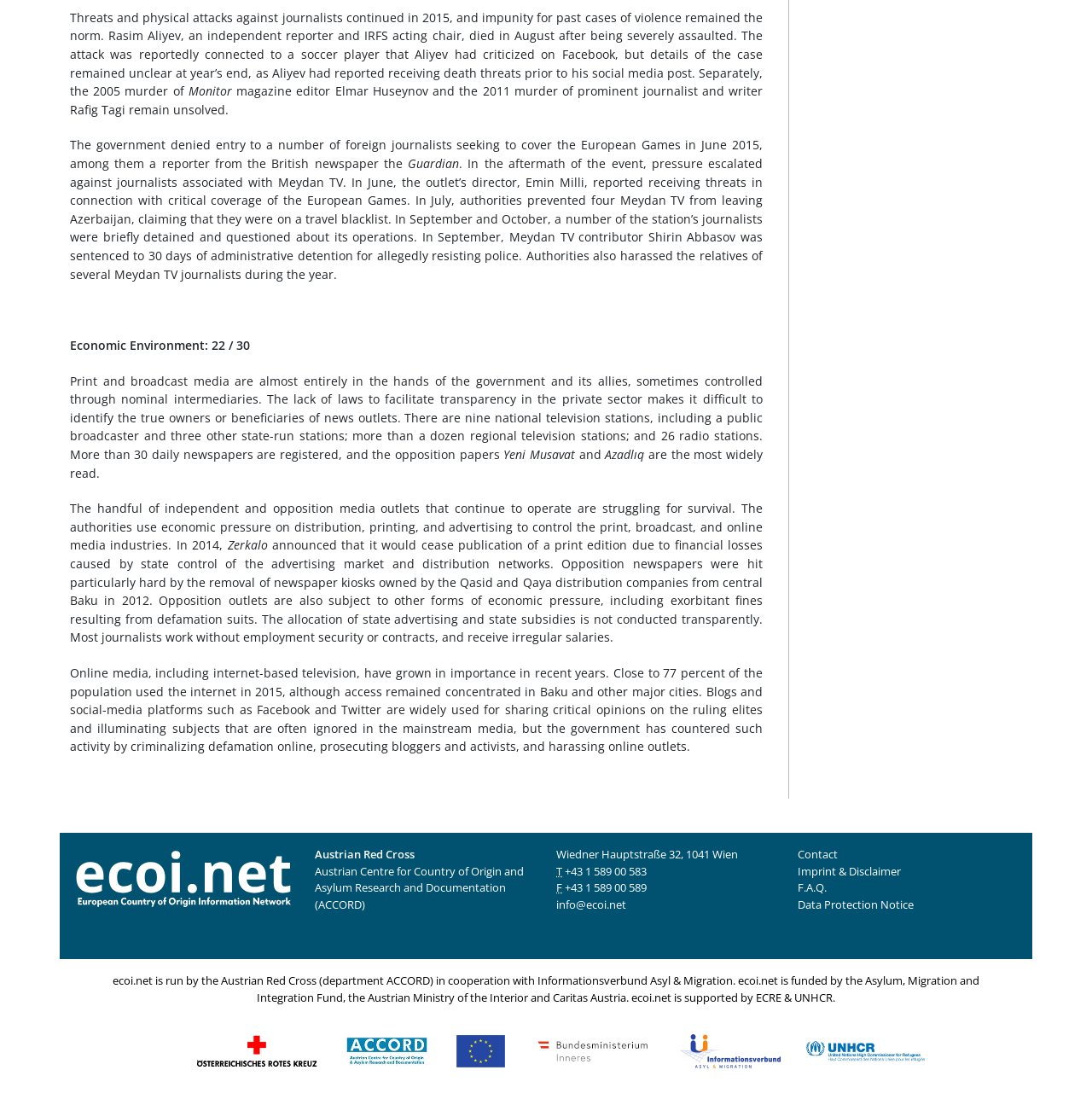Provide a one-word or brief phrase answer to the question:
What is the name of the magazine editor who was murdered in 2005?

Elmar Huseynov